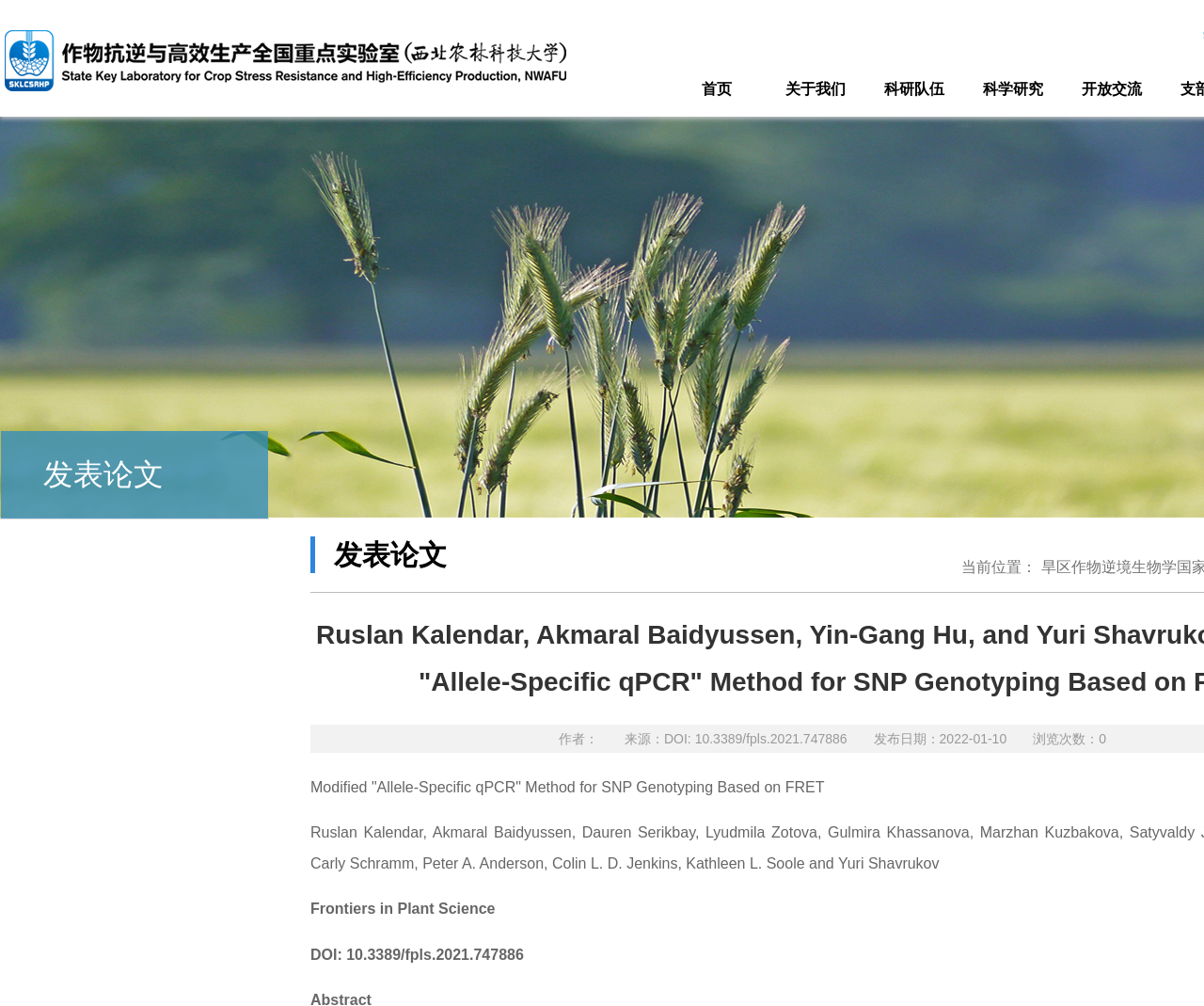Please answer the following question using a single word or phrase: 
What is the journal name of the research paper?

Frontiers in Plant Science